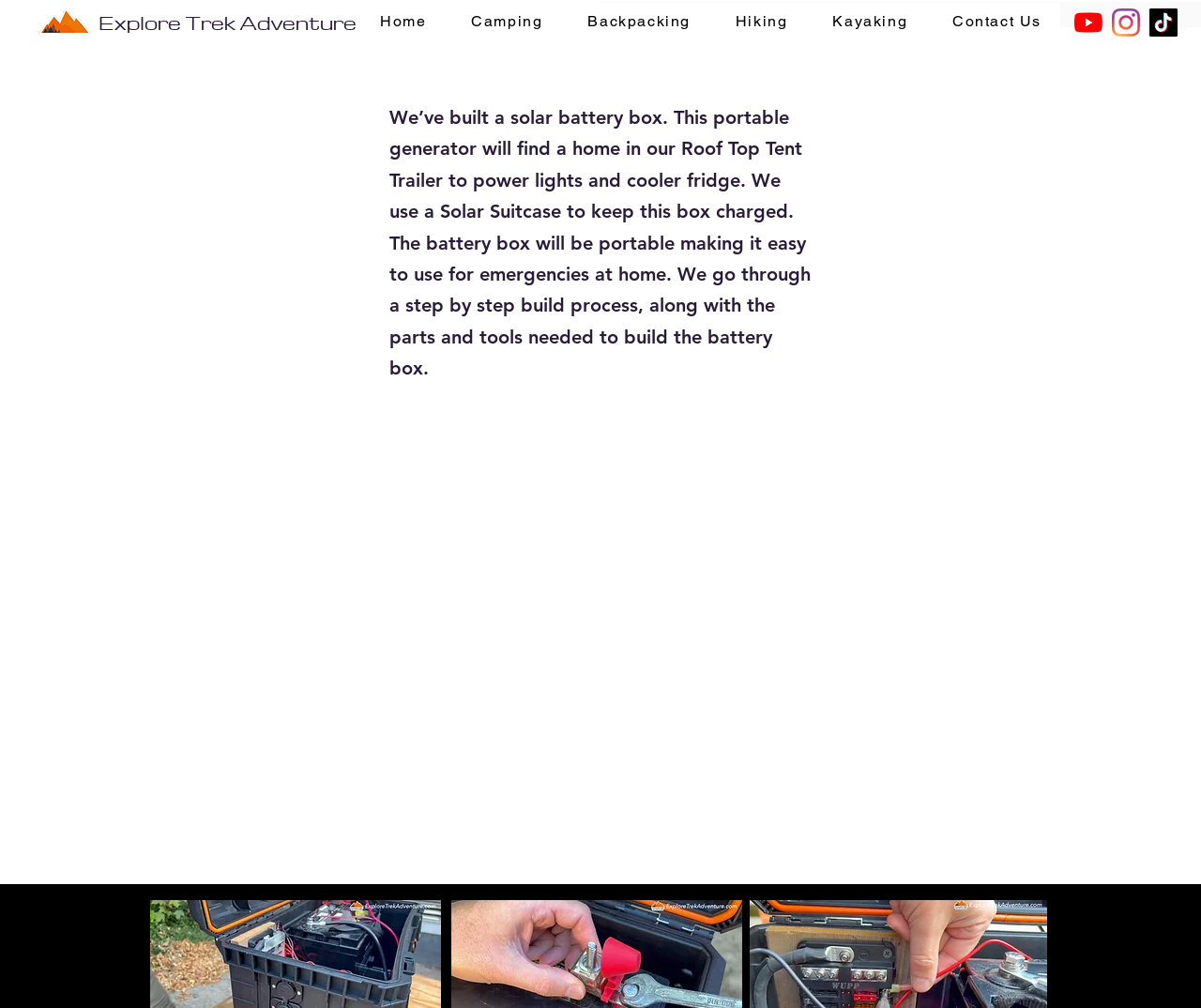Is there a search bar? Observe the screenshot and provide a one-word or short phrase answer.

No